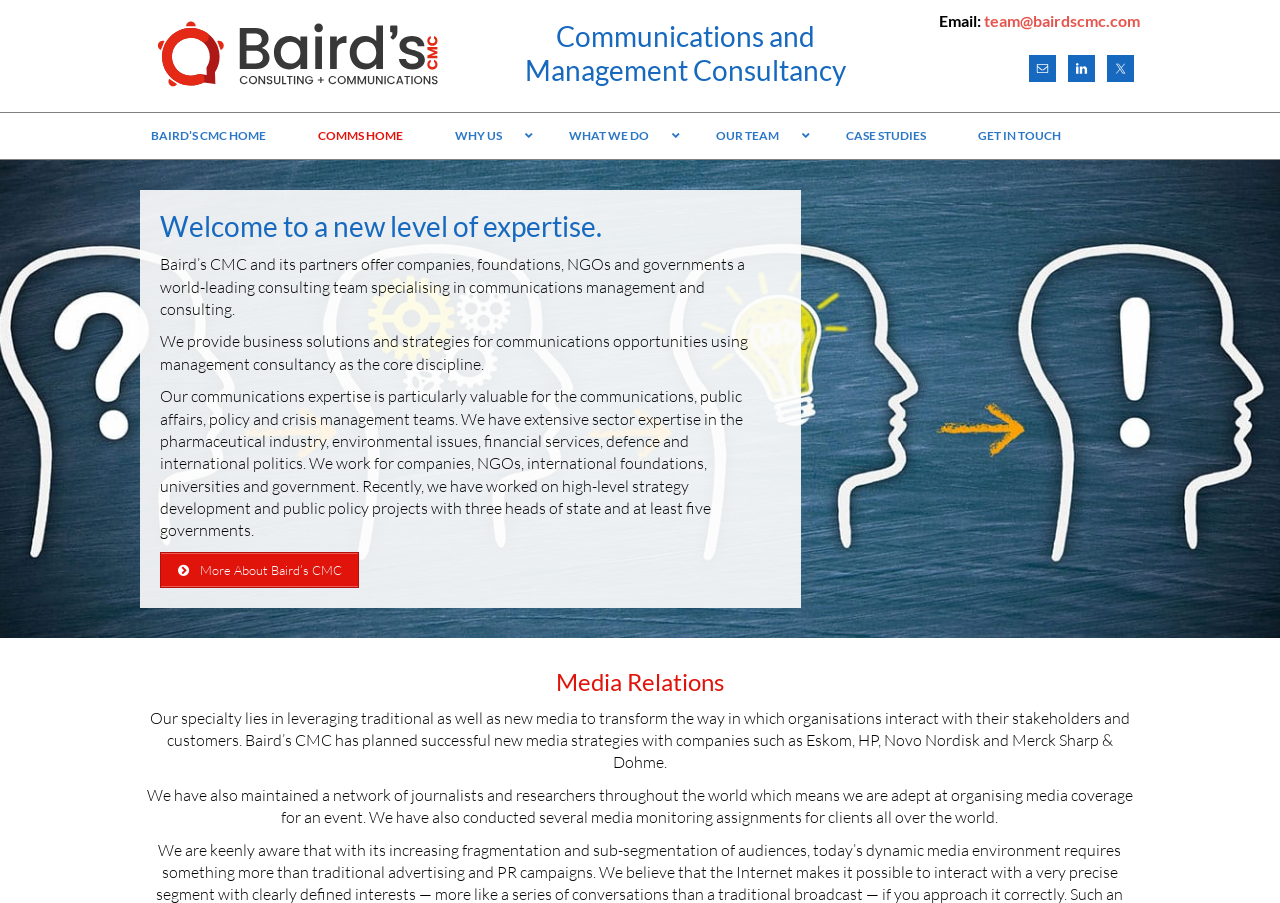How many social media links are there?
Answer the question in as much detail as possible.

I counted the number of social media links by looking at the links with images, which are 'E-mail', 'LinkedIn', and 'Twitter'.